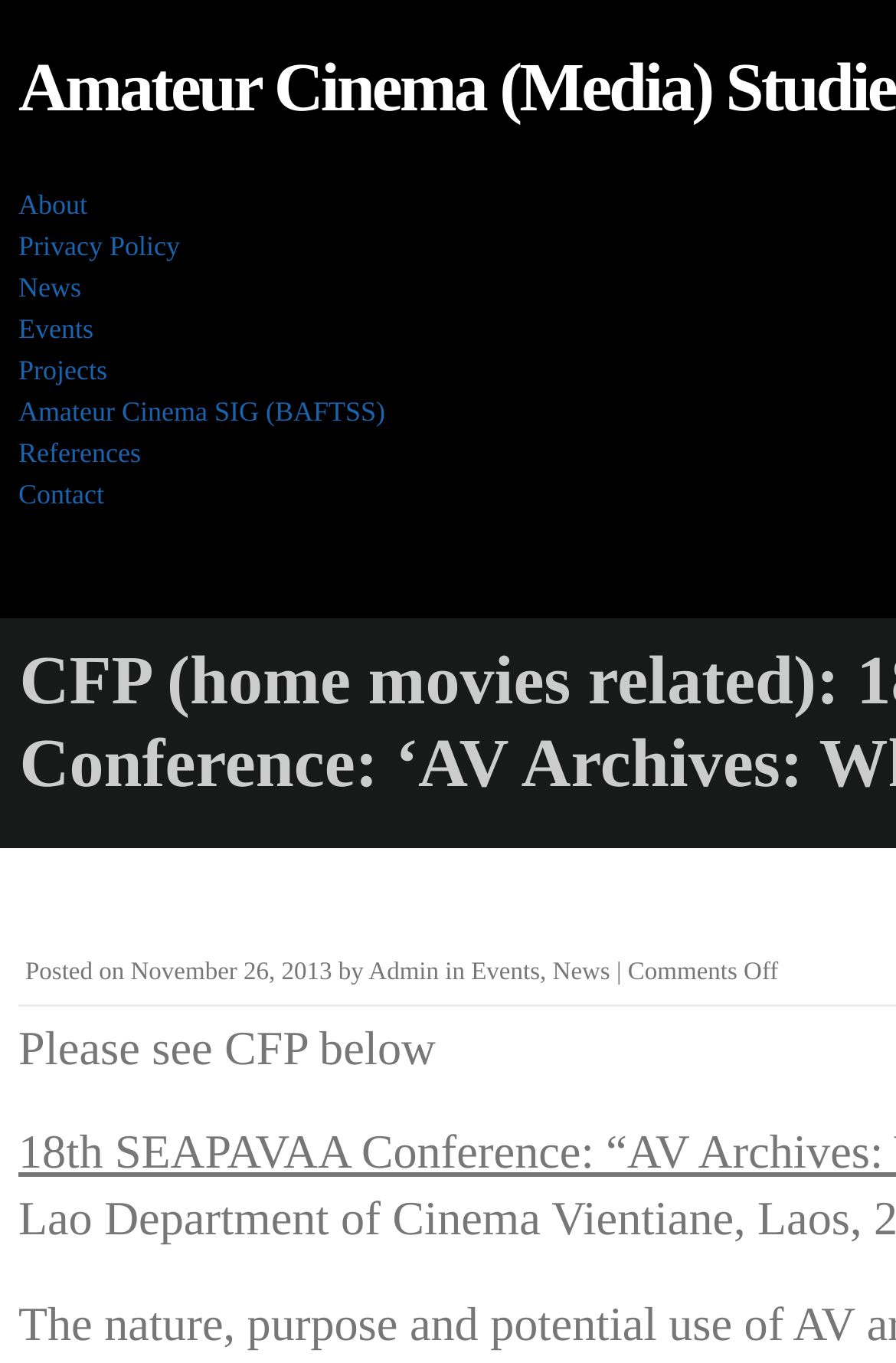Using the description: "November 26, 2013", determine the UI element's bounding box coordinates. Ensure the coordinates are in the format of four float numbers between 0 and 1, i.e., [left, top, right, bottom].

[0.146, 0.703, 0.371, 0.723]